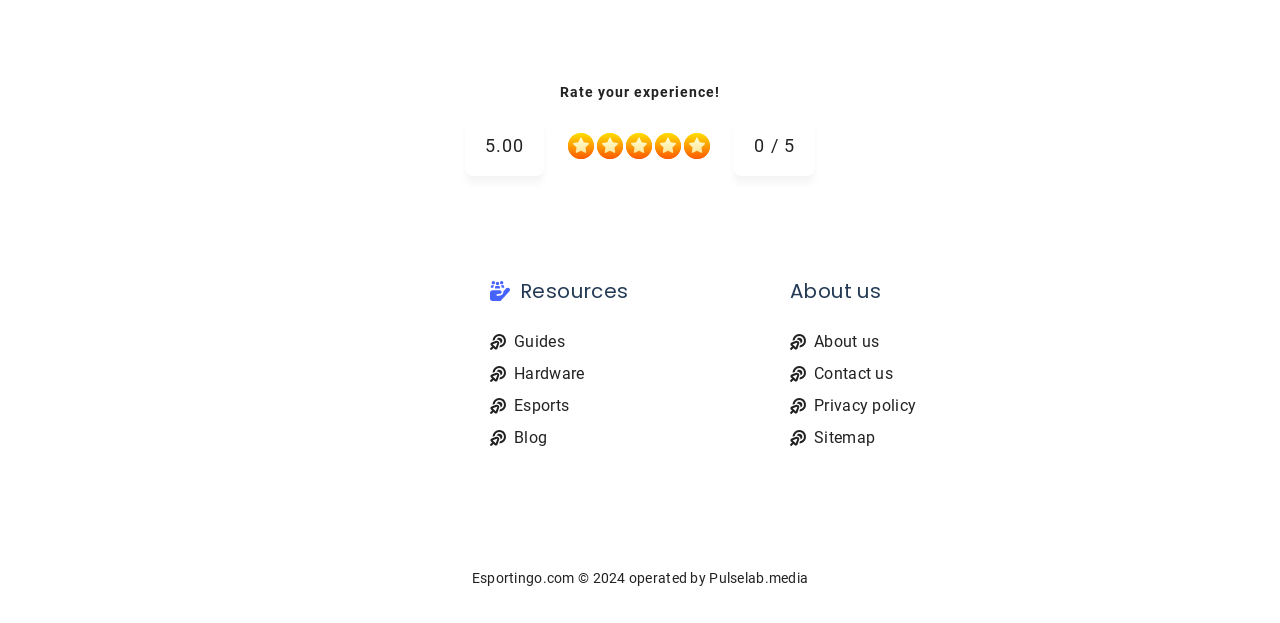How many links are under the 'Resources' category?
Can you provide an in-depth and detailed response to the question?

The number of links under the 'Resources' category is determined by counting the link elements 'Guides', 'Hardware', 'Esports', and 'Blog' located within the 'Resources' section.